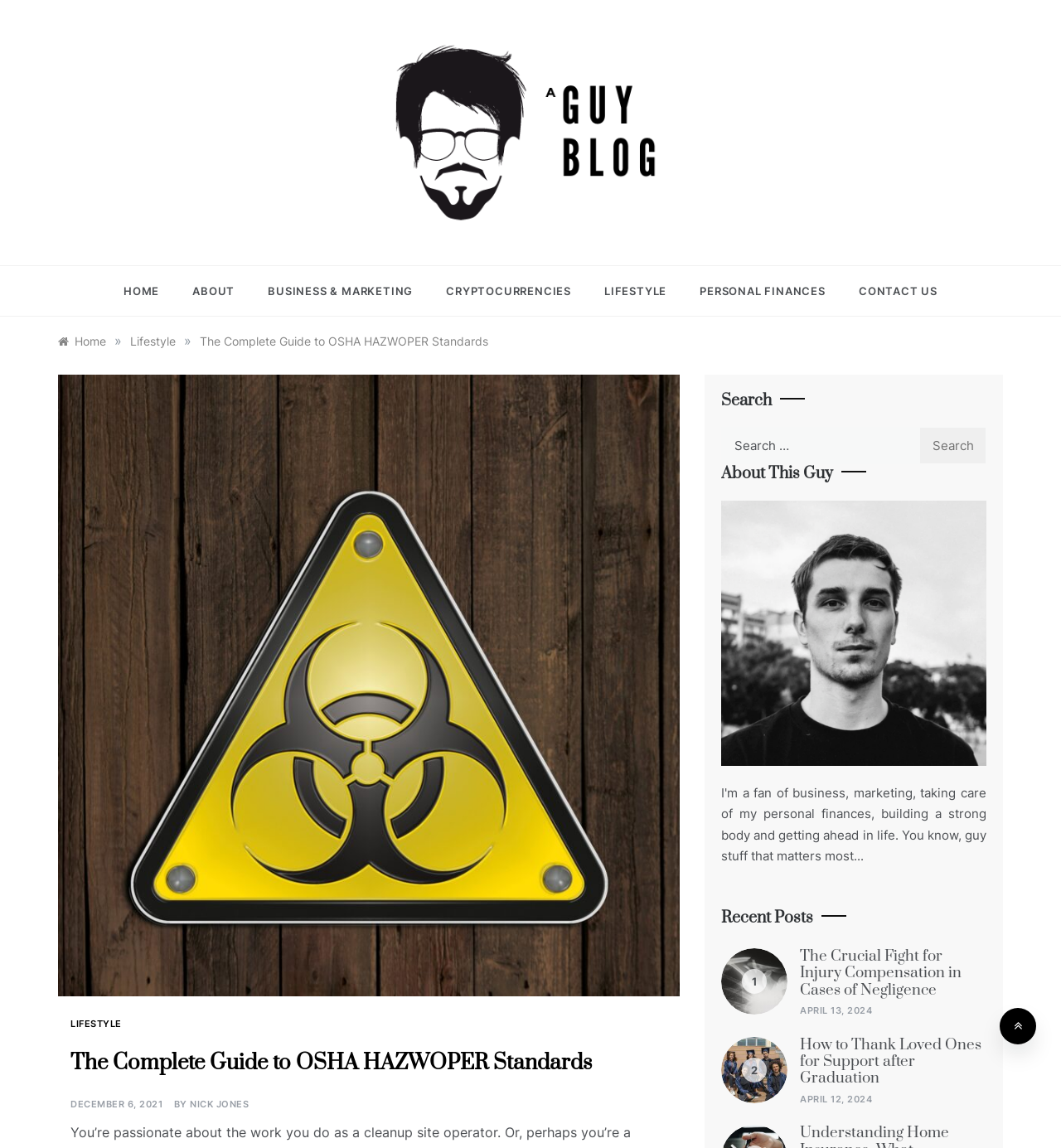What is the name of the blog?
Look at the image and provide a detailed response to the question.

The name of the blog can be found in the top-left corner of the webpage, where it says 'A Guy Blog' in a heading element.